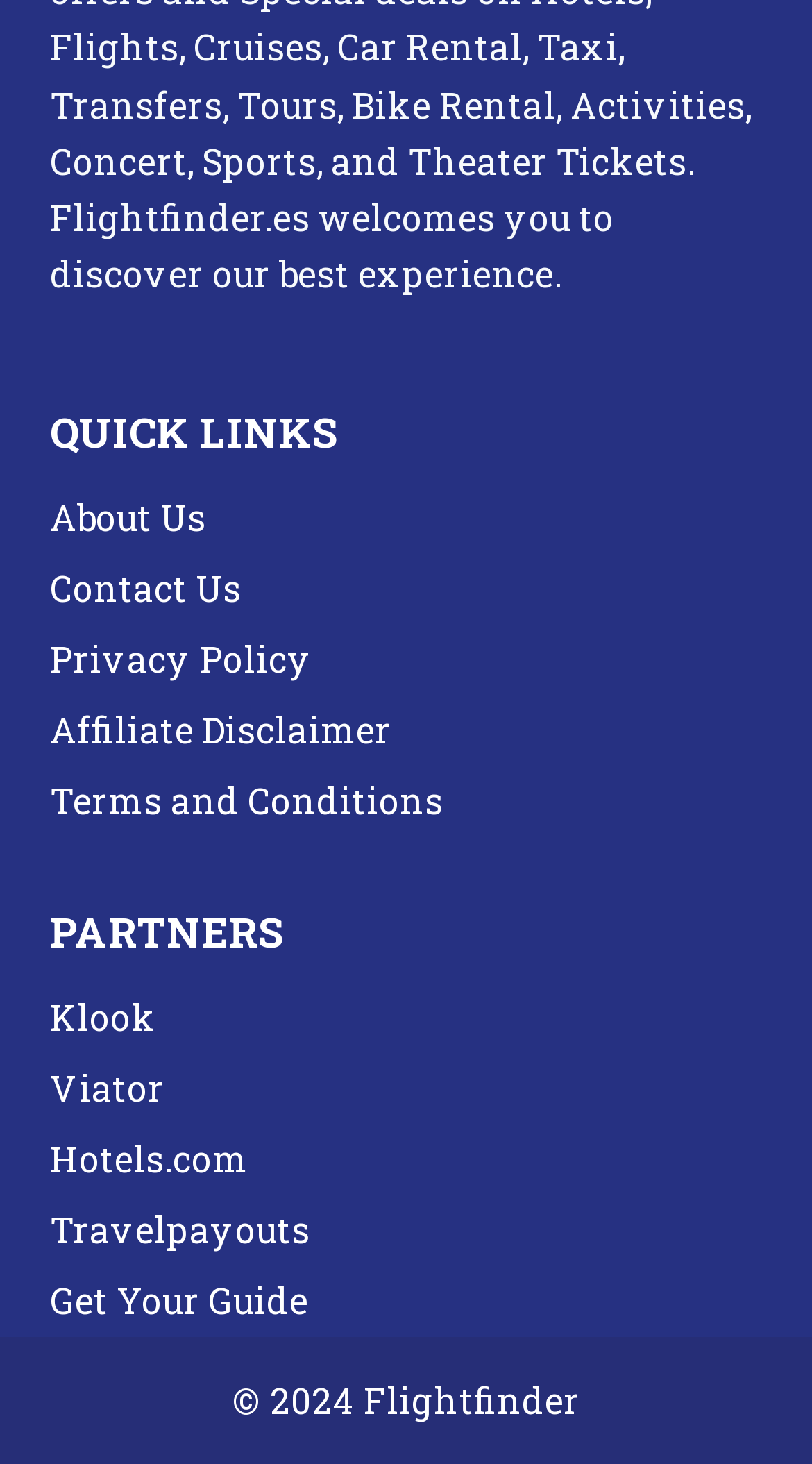Answer the question in one word or a short phrase:
What is the first link under QUICK LINKS?

About Us